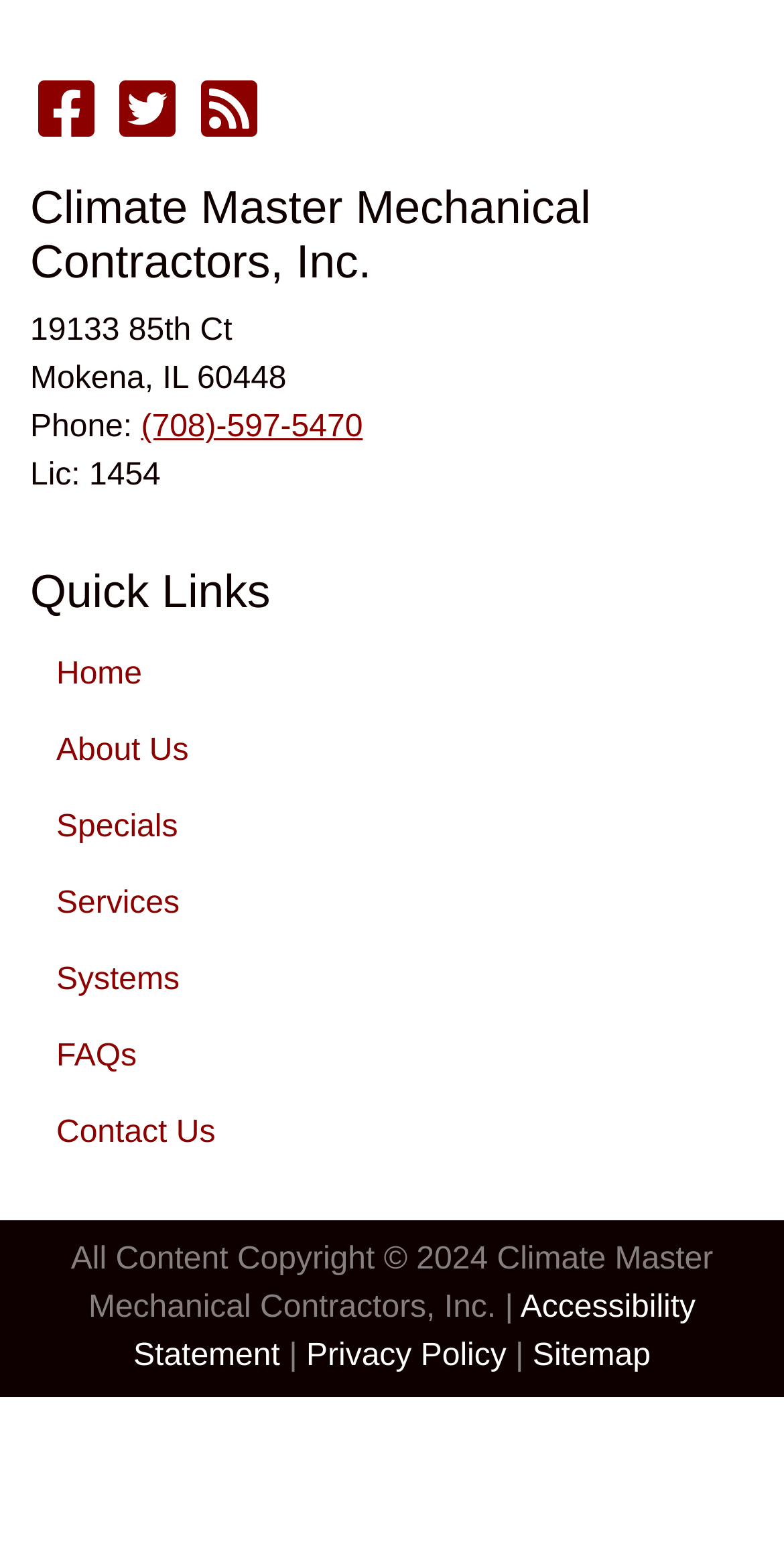Please reply with a single word or brief phrase to the question: 
What is the phone number?

(708)-597-5470